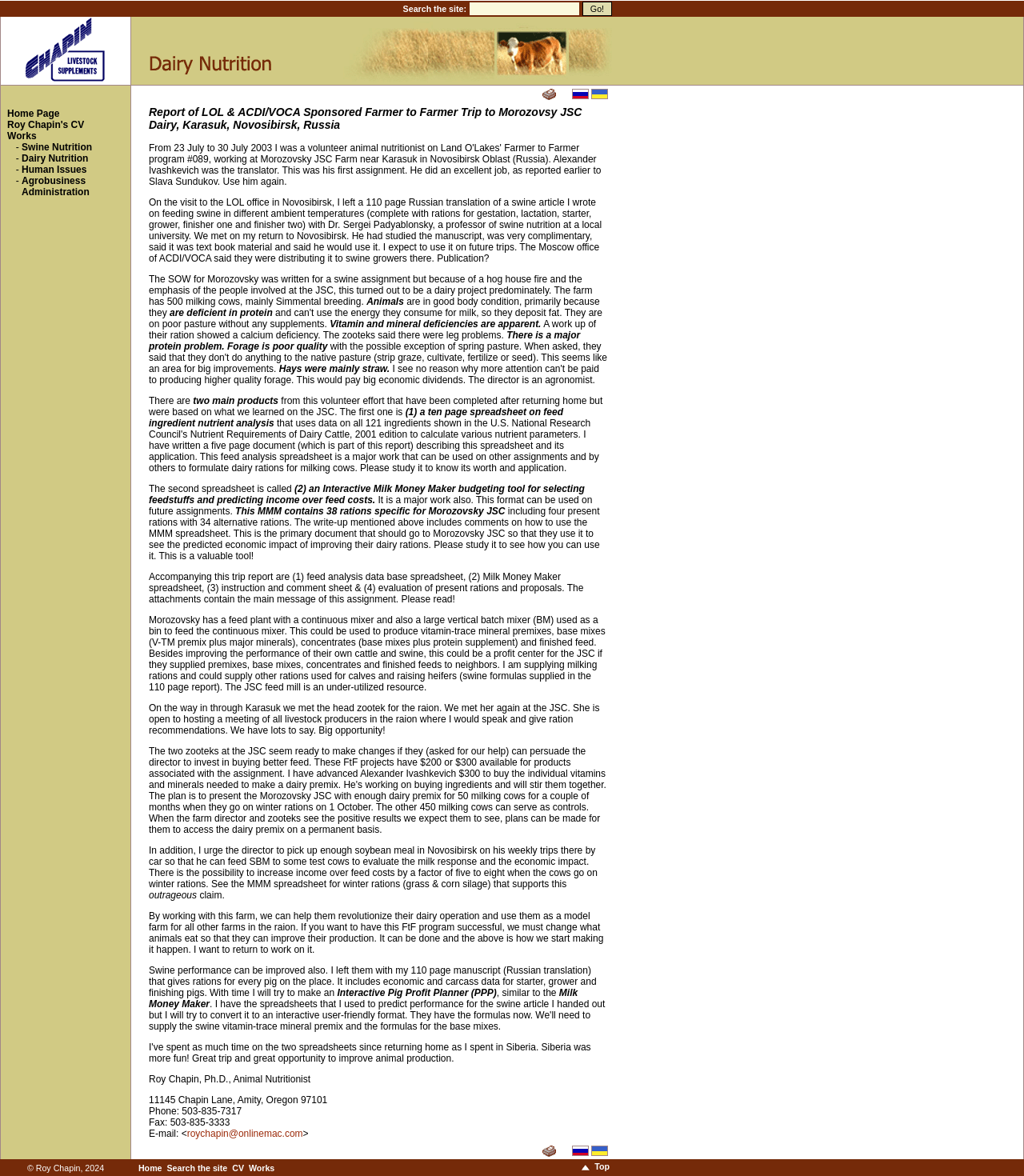Provide the bounding box coordinates for the UI element that is described by this text: "Search the site". The coordinates should be in the form of four float numbers between 0 and 1: [left, top, right, bottom].

[0.163, 0.989, 0.222, 0.997]